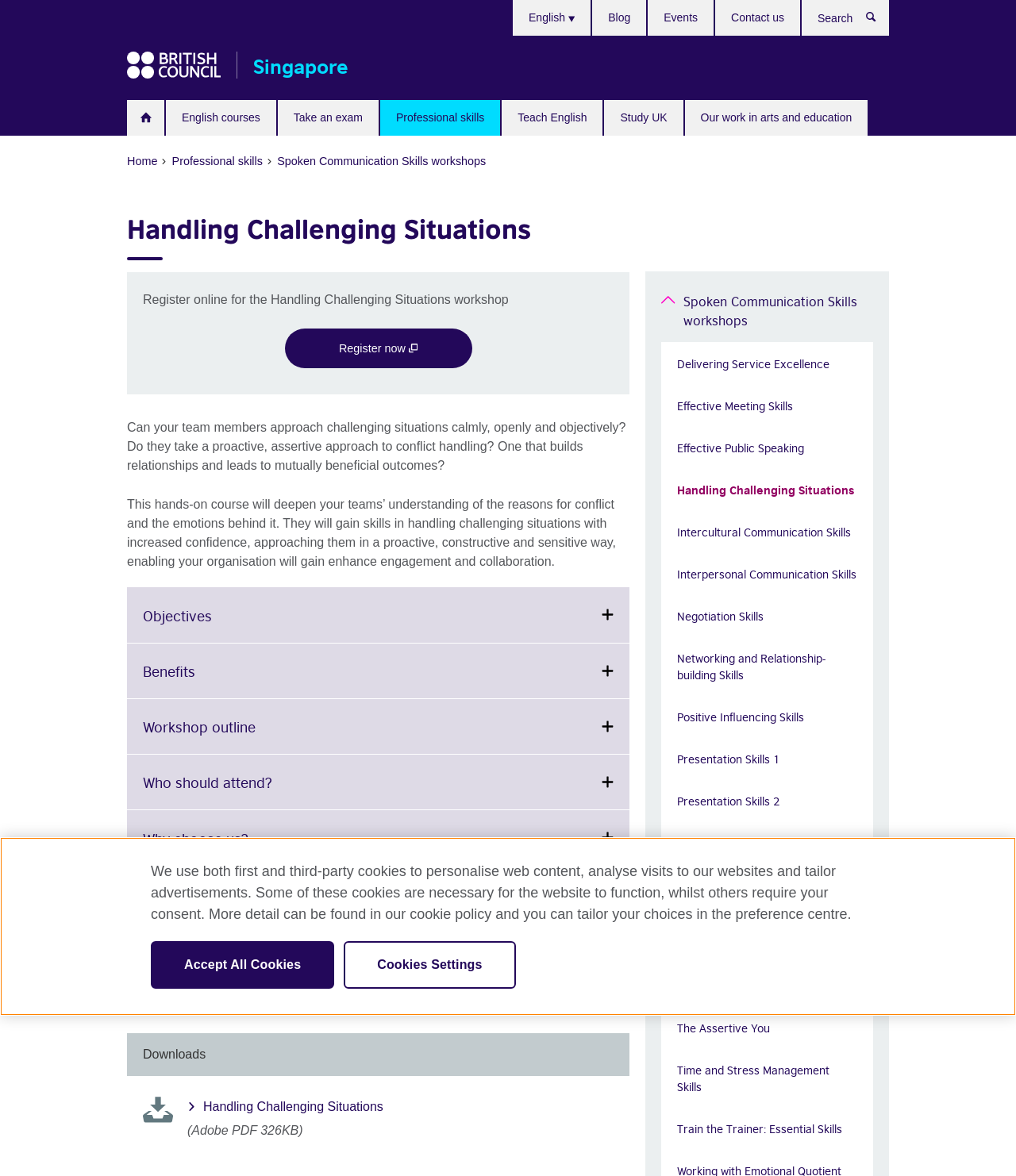Explain the webpage's layout and main content in detail.

This webpage is about a workshop called "Handling Conflict at Work" offered by the British Council Singapore. At the top of the page, there is a navigation menu with links to various sections of the website, including "Home", "English courses", "Take an exam", and more. Below the navigation menu, there is a search bar and a language selection dropdown.

The main content of the page is divided into sections. The first section has a heading "Handling Challenging Situations" and provides an overview of the workshop, including its objectives, benefits, and outline. There is also a call-to-action button to register for the workshop.

The next section provides more details about the workshop, including its length, fee, and venue. There is also a list of downloadable resources, including a PDF brochure.

On the right-hand side of the page, there is a list of related workshops offered by the British Council Singapore, including "Delivering Service Excellence", "Effective Meeting Skills", and more.

At the bottom of the page, there is a cookie banner with a message about the use of cookies on the website and options to accept or customize cookie settings.